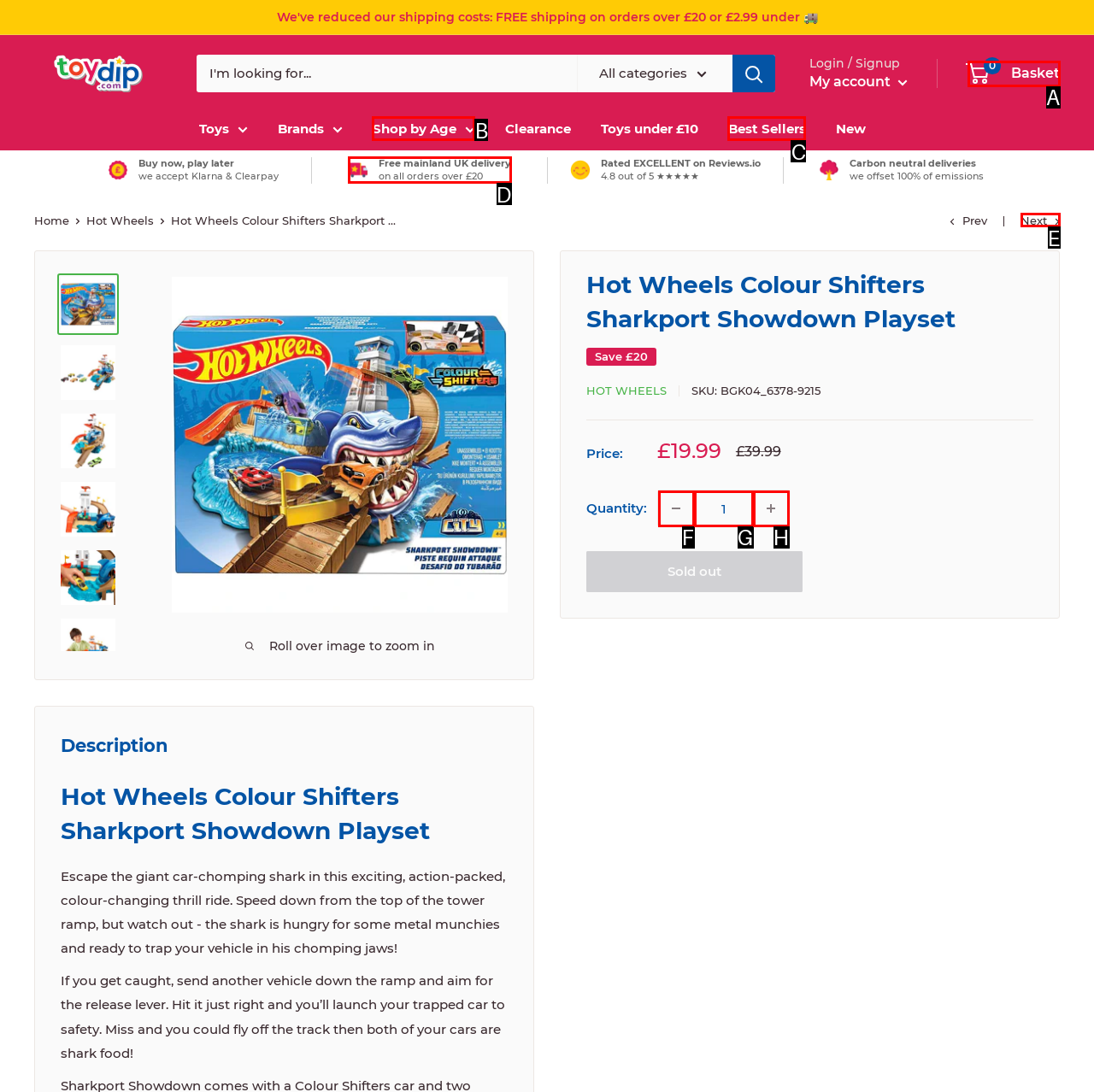Based on the description: Best Sellers, identify the matching HTML element. Reply with the letter of the correct option directly.

C